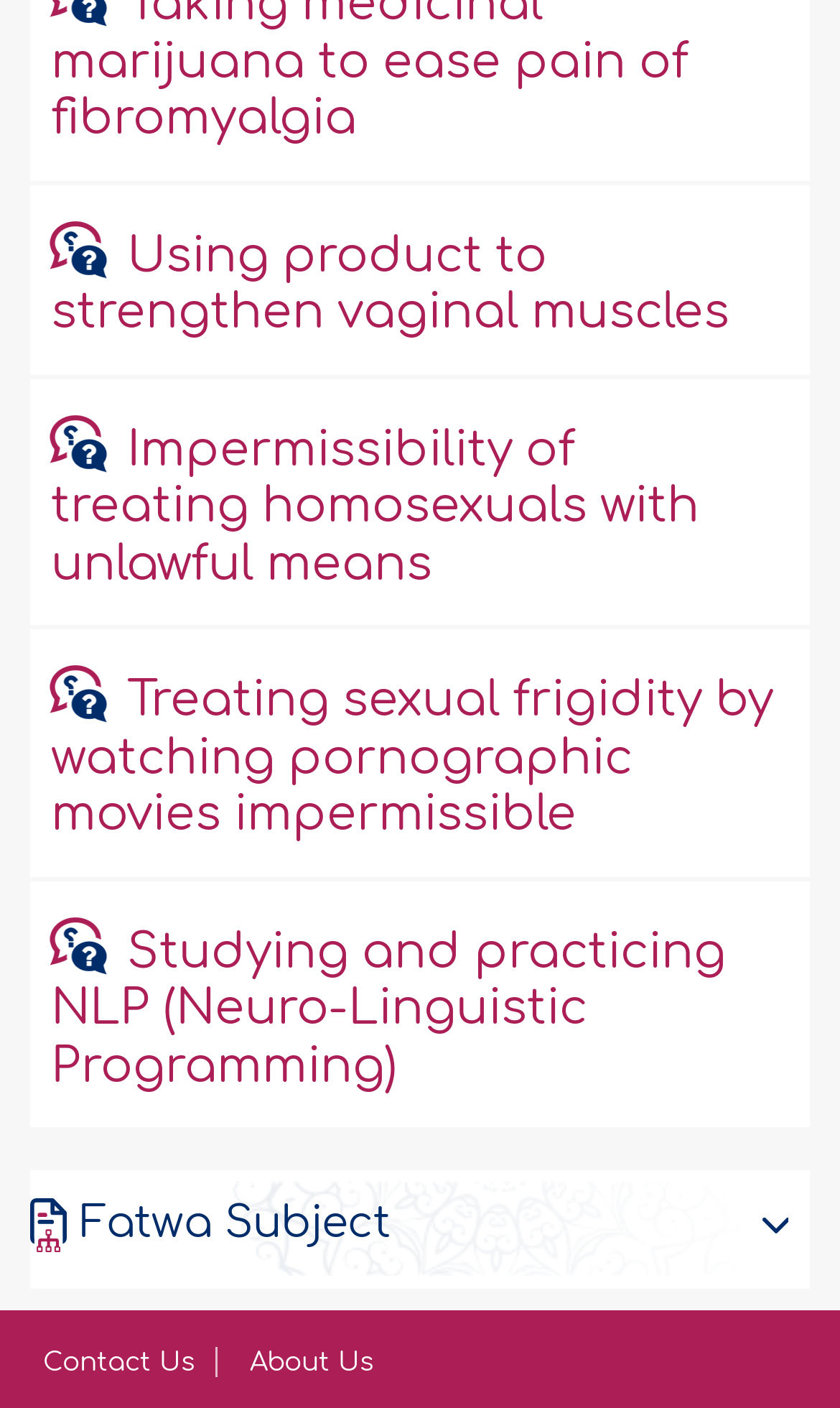Where are the 'Contact Us' and 'About Us' links located?
Could you please answer the question thoroughly and with as much detail as possible?

The 'Contact Us' and 'About Us' links are located at the bottom of the webpage, as indicated by their y1 and y2 coordinates which are higher than the other links on the webpage.